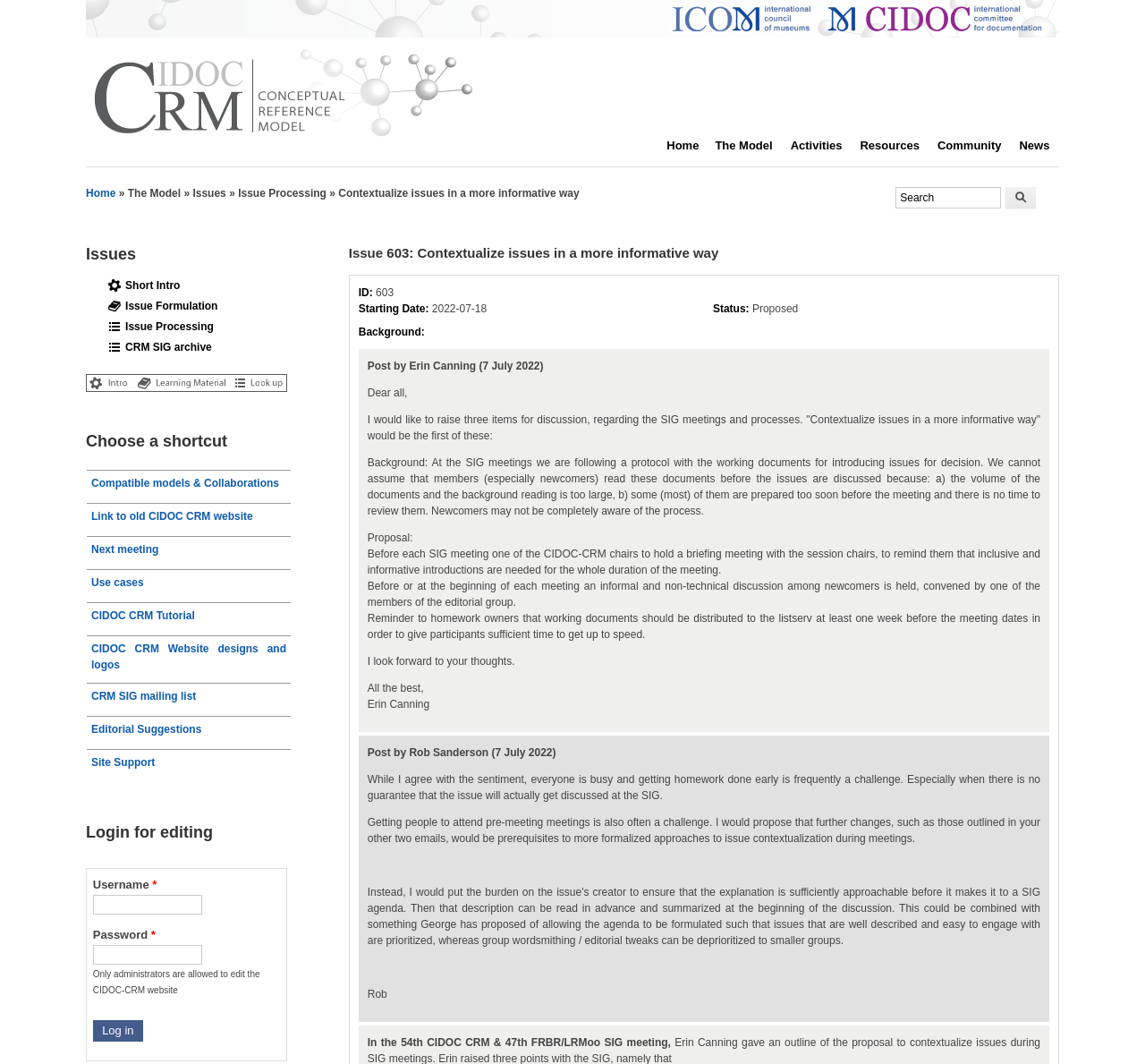Can you specify the bounding box coordinates for the region that should be clicked to fulfill this instruction: "View the next meeting".

[0.076, 0.504, 0.254, 0.534]